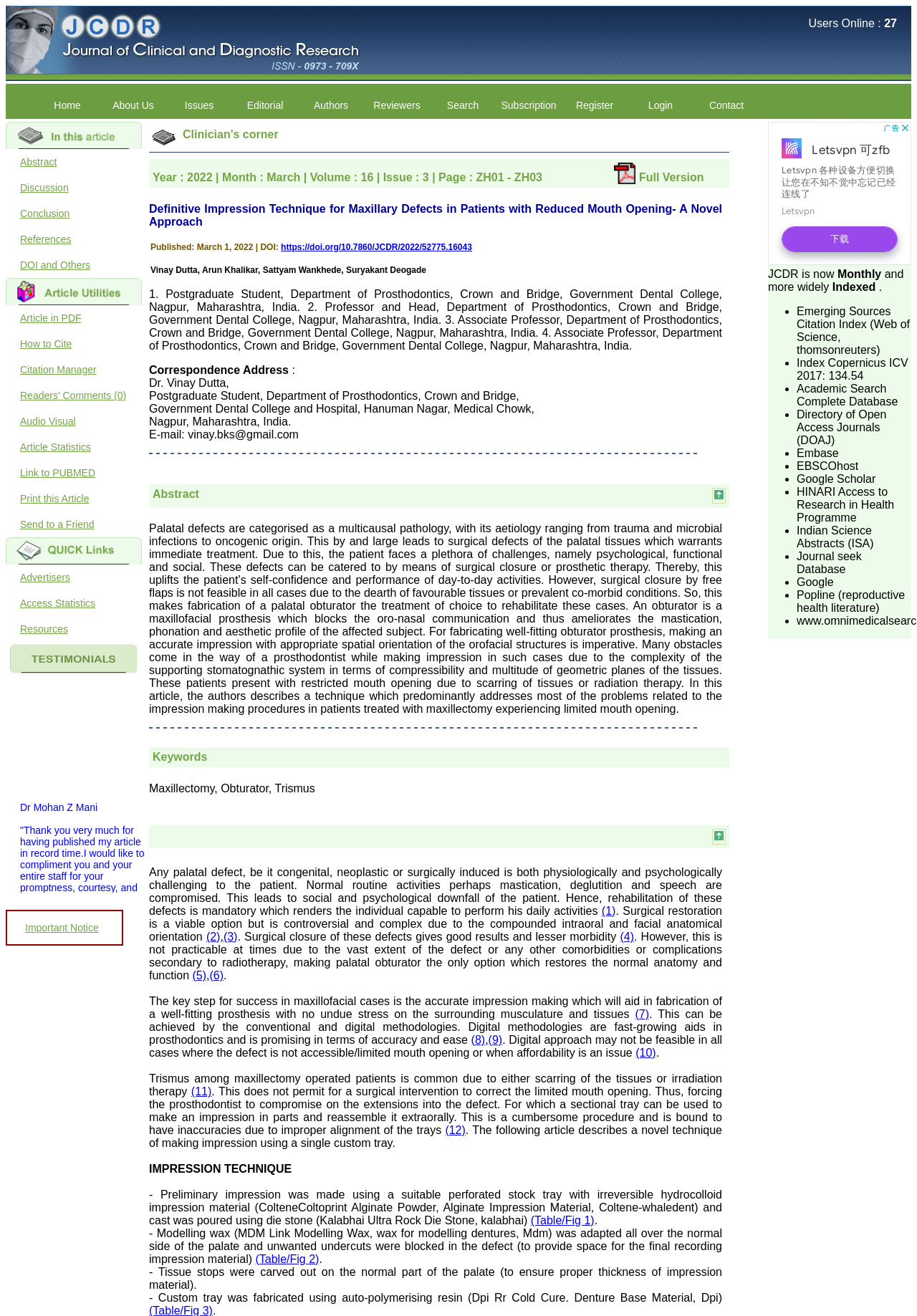How many users are online?
Your answer should be a single word or phrase derived from the screenshot.

27